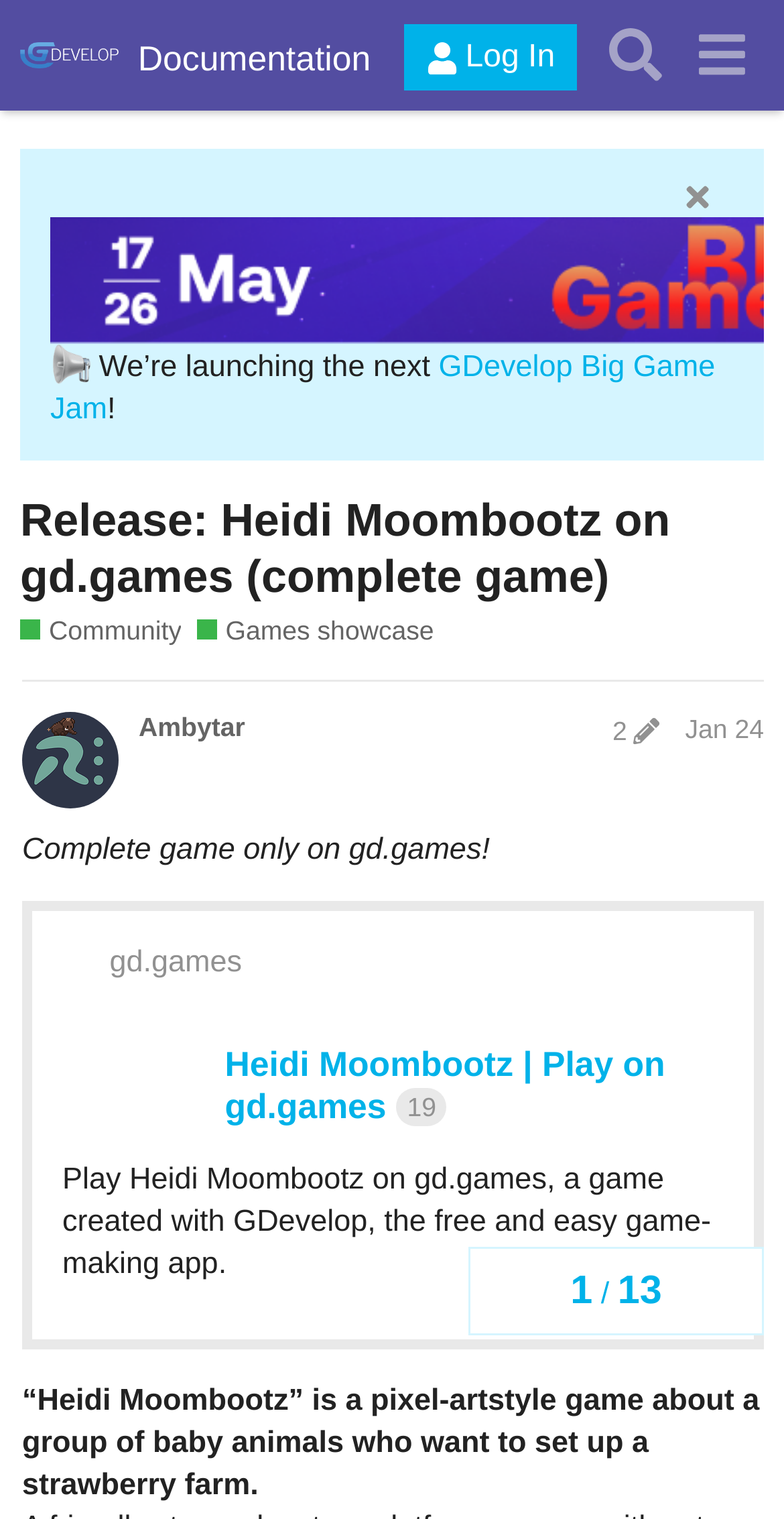What is the platform where the game can be played?
Based on the image, give a one-word or short phrase answer.

gd.games